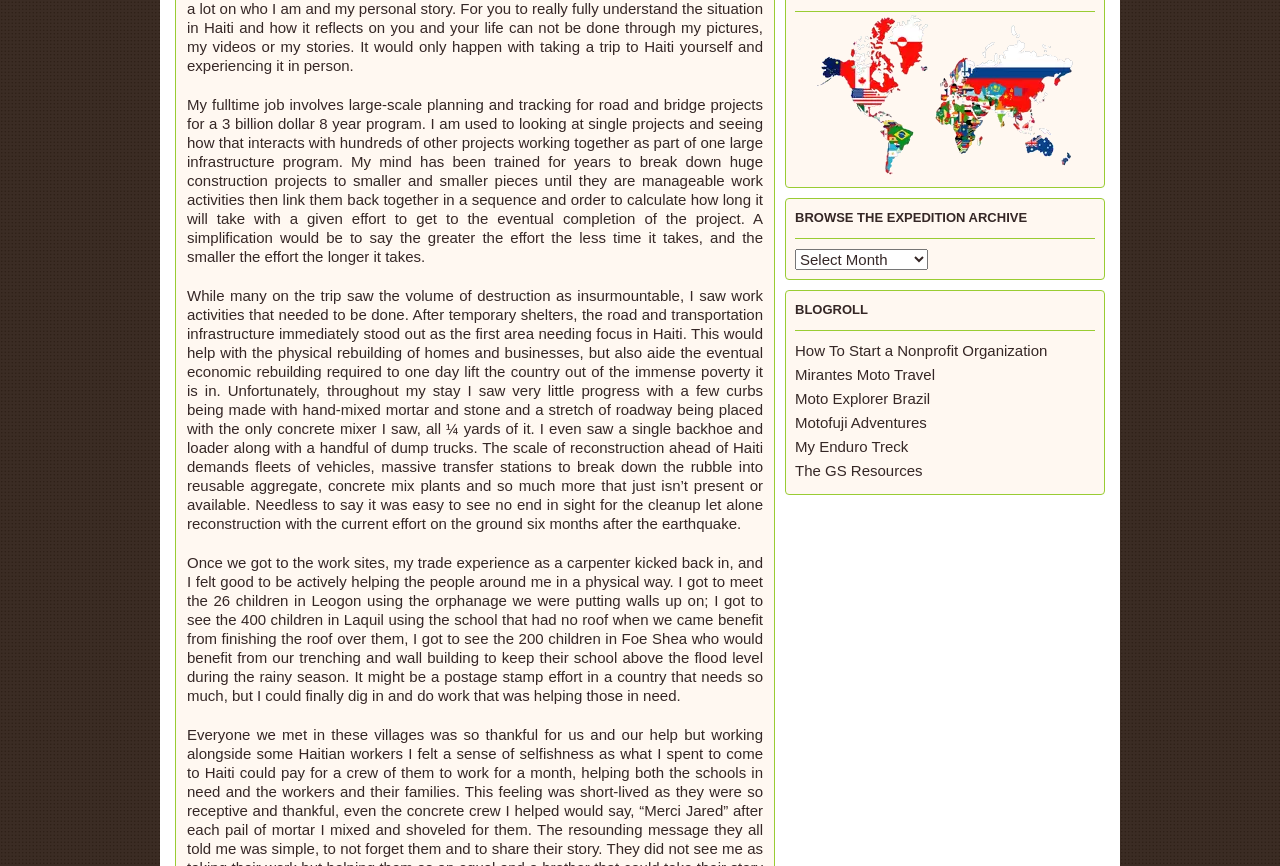Given the element description: "Motofuji Adventures", predict the bounding box coordinates of this UI element. The coordinates must be four float numbers between 0 and 1, given as [left, top, right, bottom].

[0.621, 0.478, 0.724, 0.498]